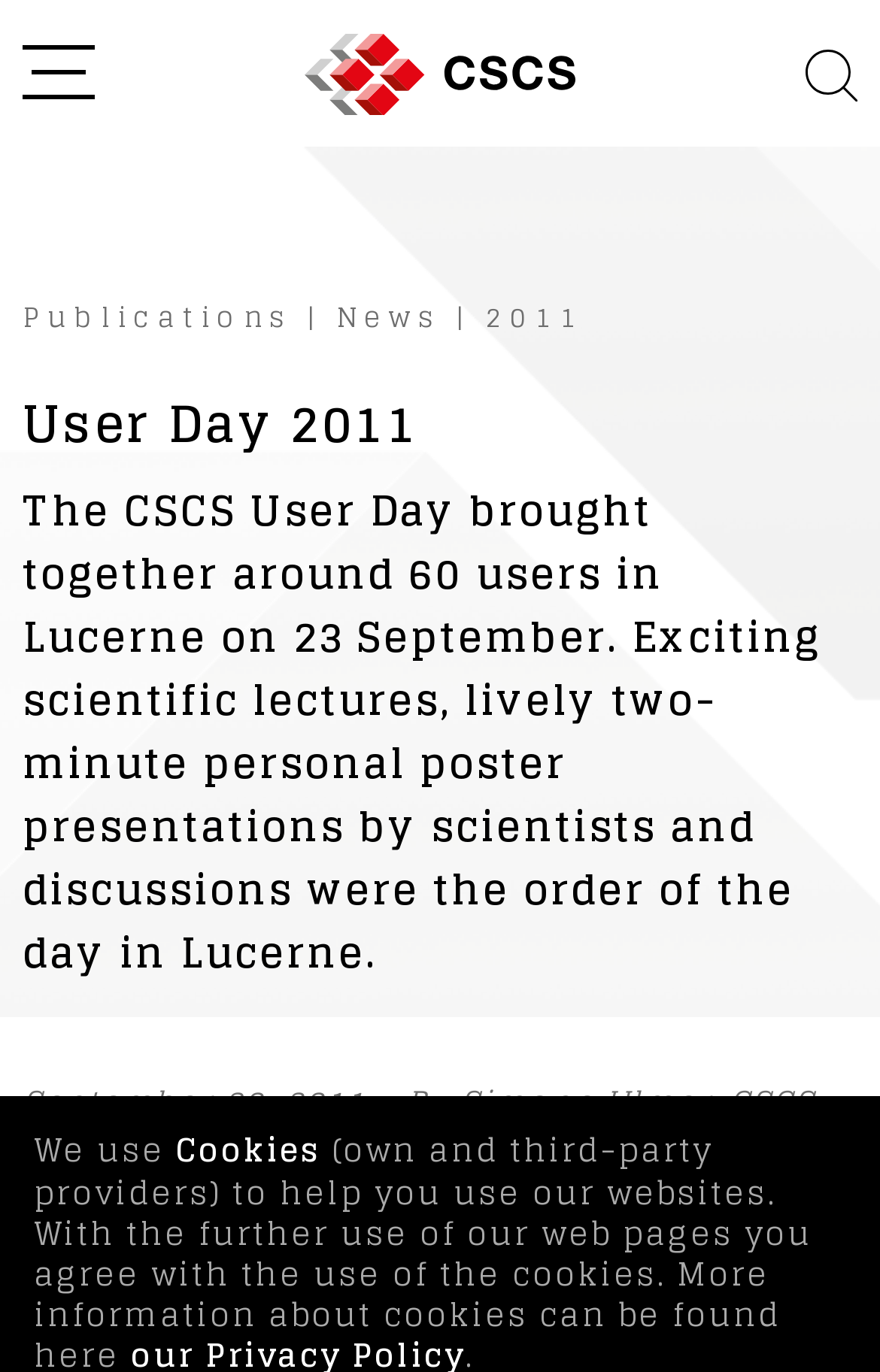Where was the CSCS User Day 2011 held?
Refer to the image and provide a thorough answer to the question.

The webpage text 'The CSCS User Day brought together around 60 users in Lucerne on 23 September.' explicitly mentions the location of the event as Lucerne.